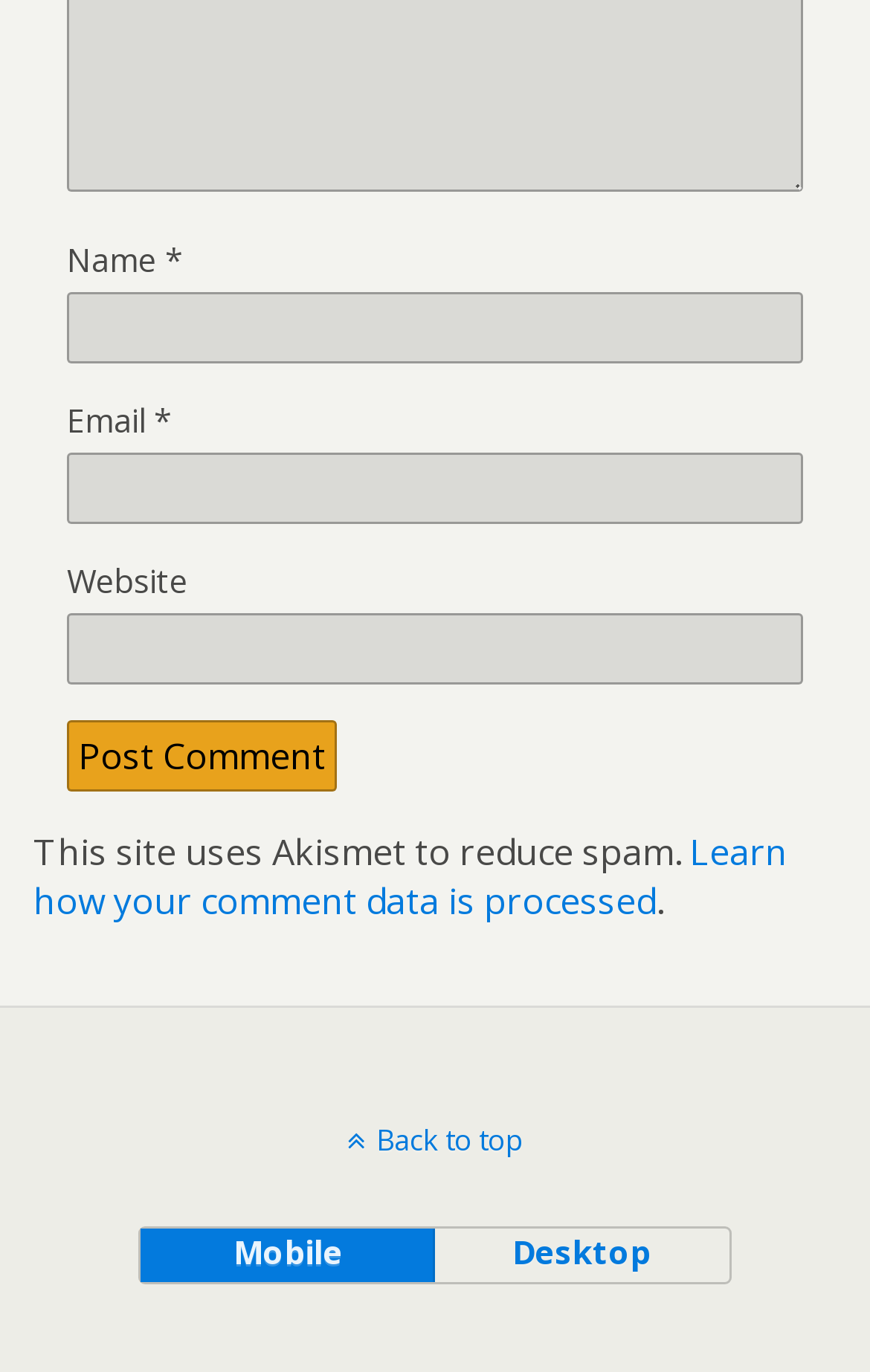Pinpoint the bounding box coordinates of the element that must be clicked to accomplish the following instruction: "Learn how your comment data is processed". The coordinates should be in the format of four float numbers between 0 and 1, i.e., [left, top, right, bottom].

[0.038, 0.603, 0.905, 0.674]